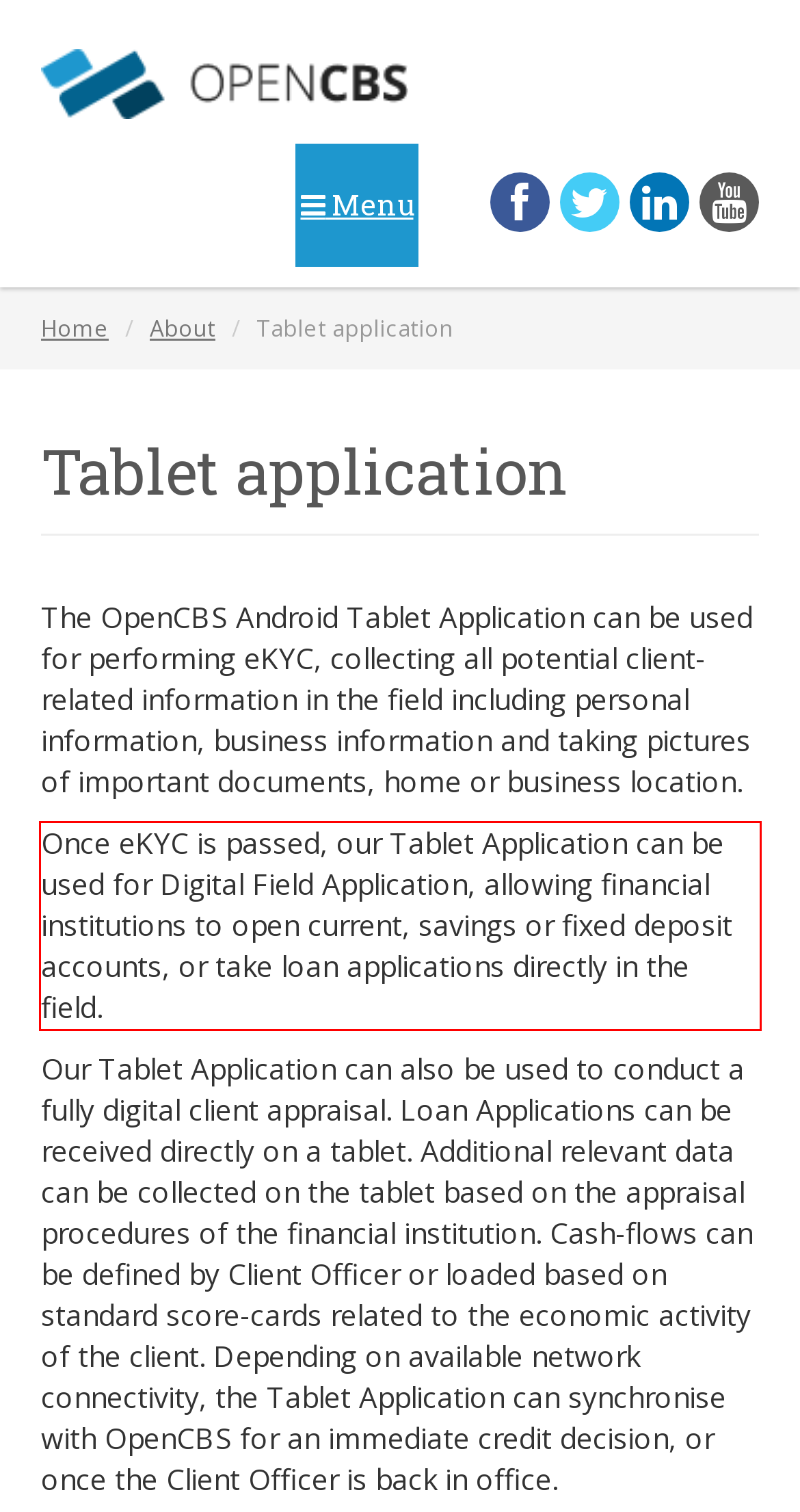You are provided with a screenshot of a webpage containing a red bounding box. Please extract the text enclosed by this red bounding box.

Once eKYC is passed, our Tablet Application can be used for Digital Field Application, allowing financial institutions to open current, savings or fixed deposit accounts, or take loan applications directly in the field.